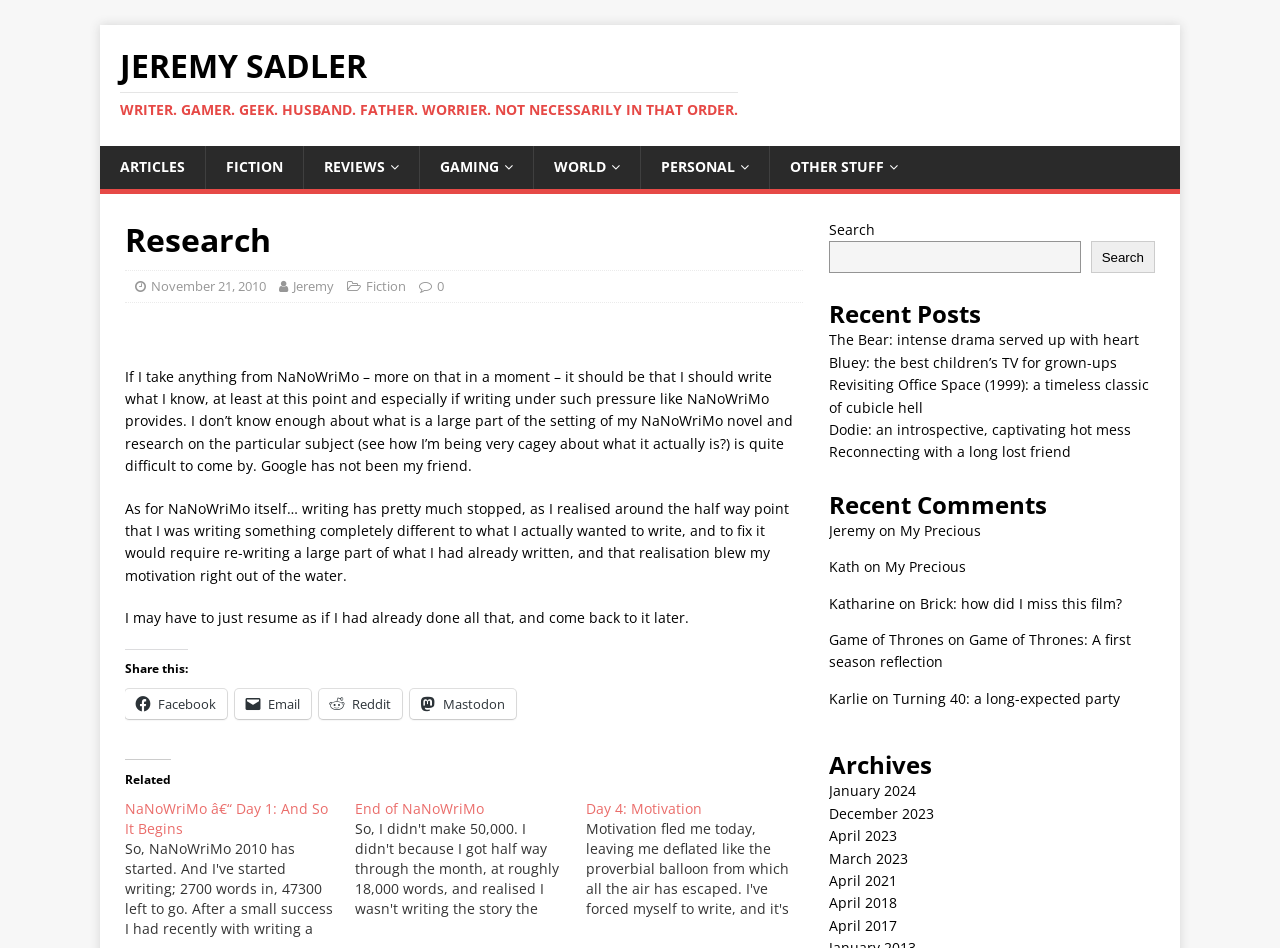Provide the bounding box coordinates of the section that needs to be clicked to accomplish the following instruction: "Search for something."

[0.647, 0.254, 0.844, 0.288]